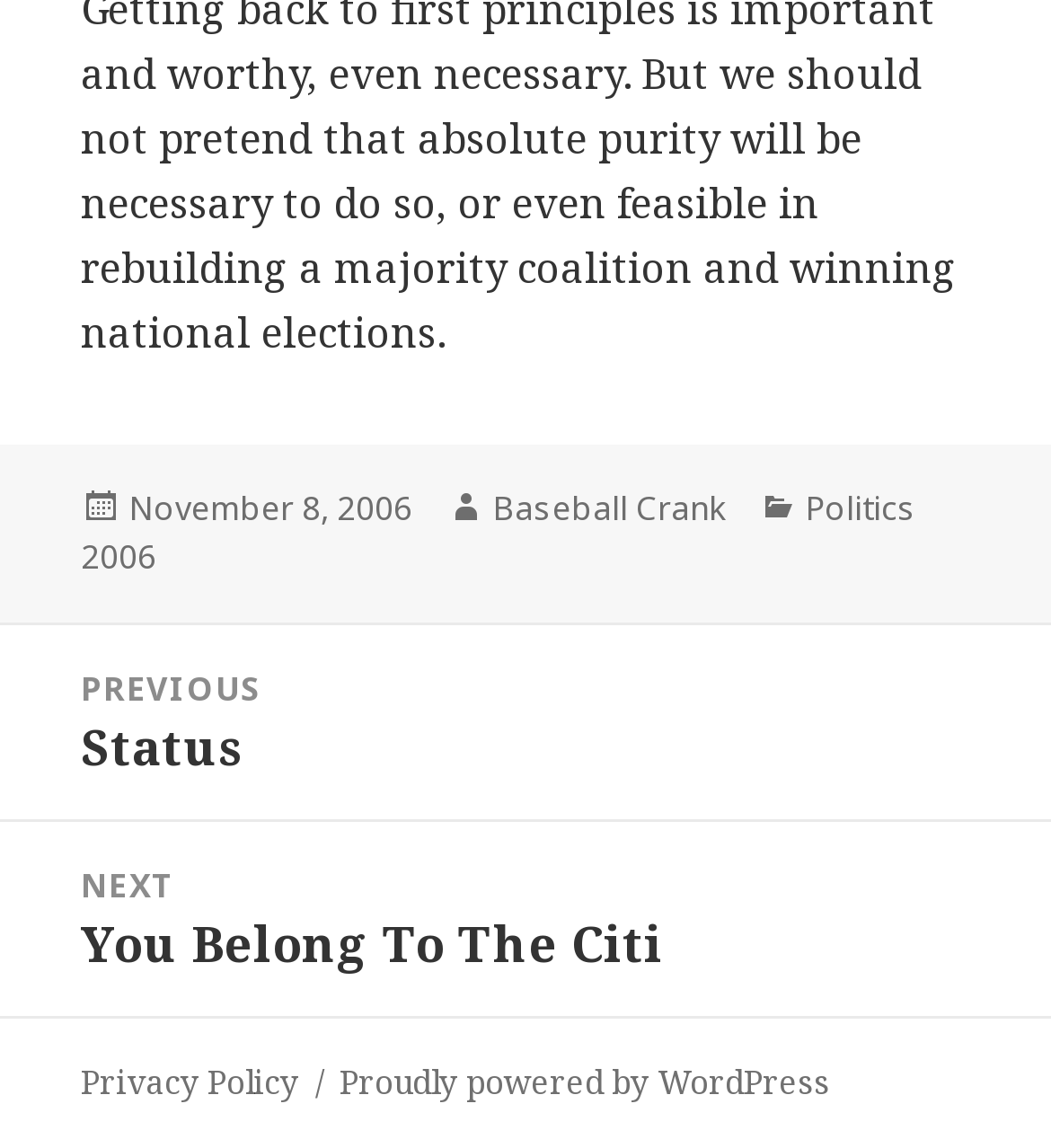What is the date of the post?
Give a one-word or short phrase answer based on the image.

November 8, 2006